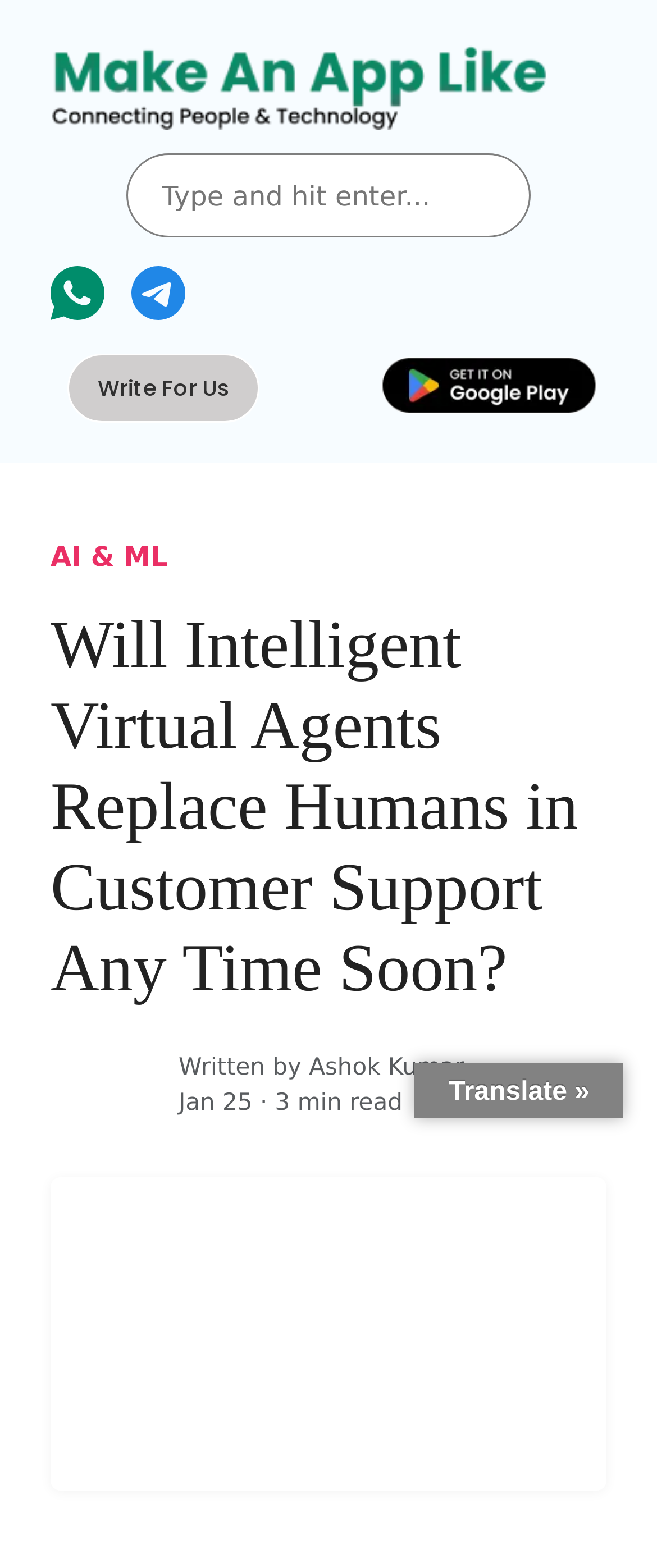How long does it take to read the article?
Please use the image to provide an in-depth answer to the question.

The StaticText '3 min read' indicates that it takes 3 minutes to read the article.